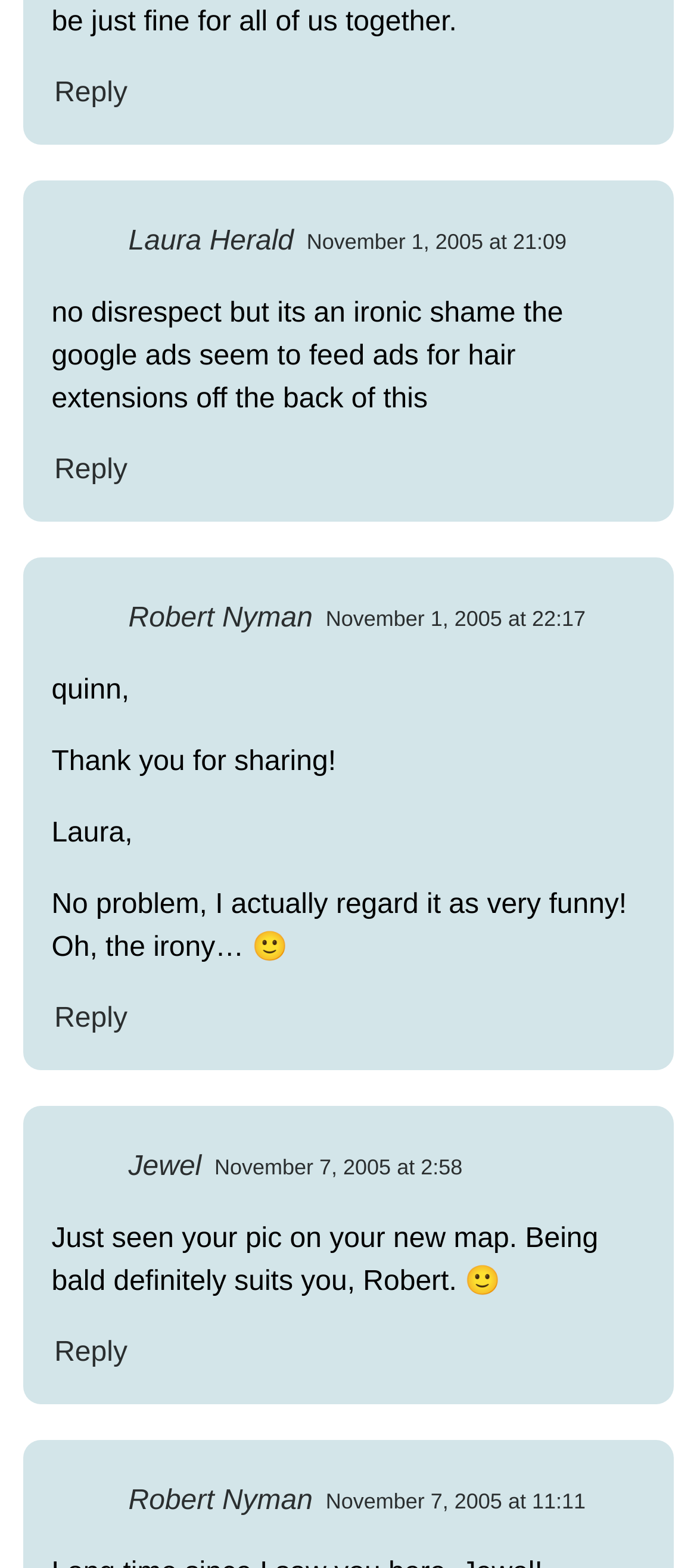Locate the bounding box of the UI element based on this description: "November 7, 2005 at 2:58". Provide four float numbers between 0 and 1 as [left, top, right, bottom].

[0.305, 0.735, 0.667, 0.754]